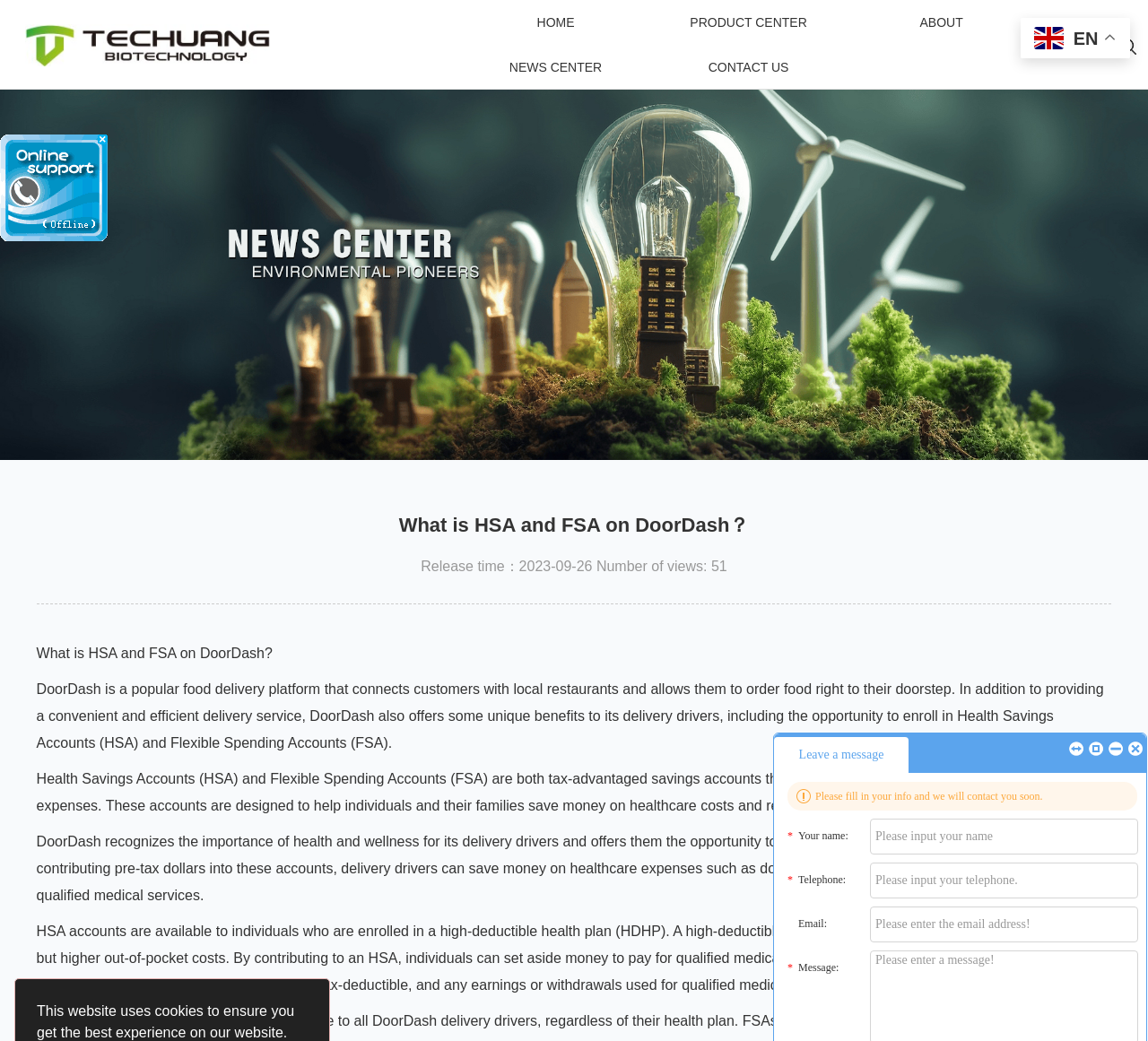Provide your answer in a single word or phrase: 
What is the topic of the article?

HSA and FSA on DoorDash